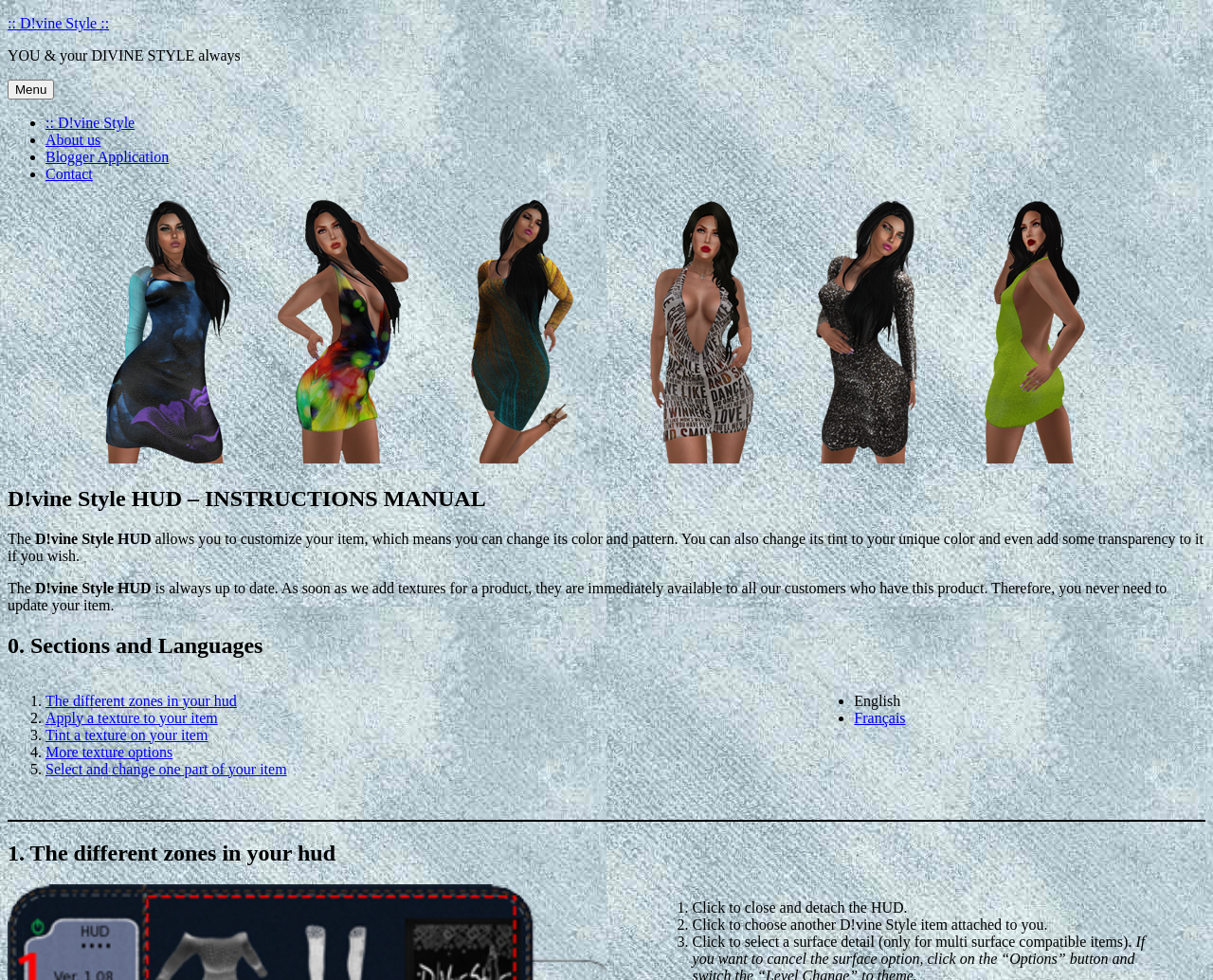Identify the bounding box coordinates of the region that needs to be clicked to carry out this instruction: "Select 'Français' language". Provide these coordinates as four float numbers ranging from 0 to 1, i.e., [left, top, right, bottom].

[0.704, 0.724, 0.747, 0.74]